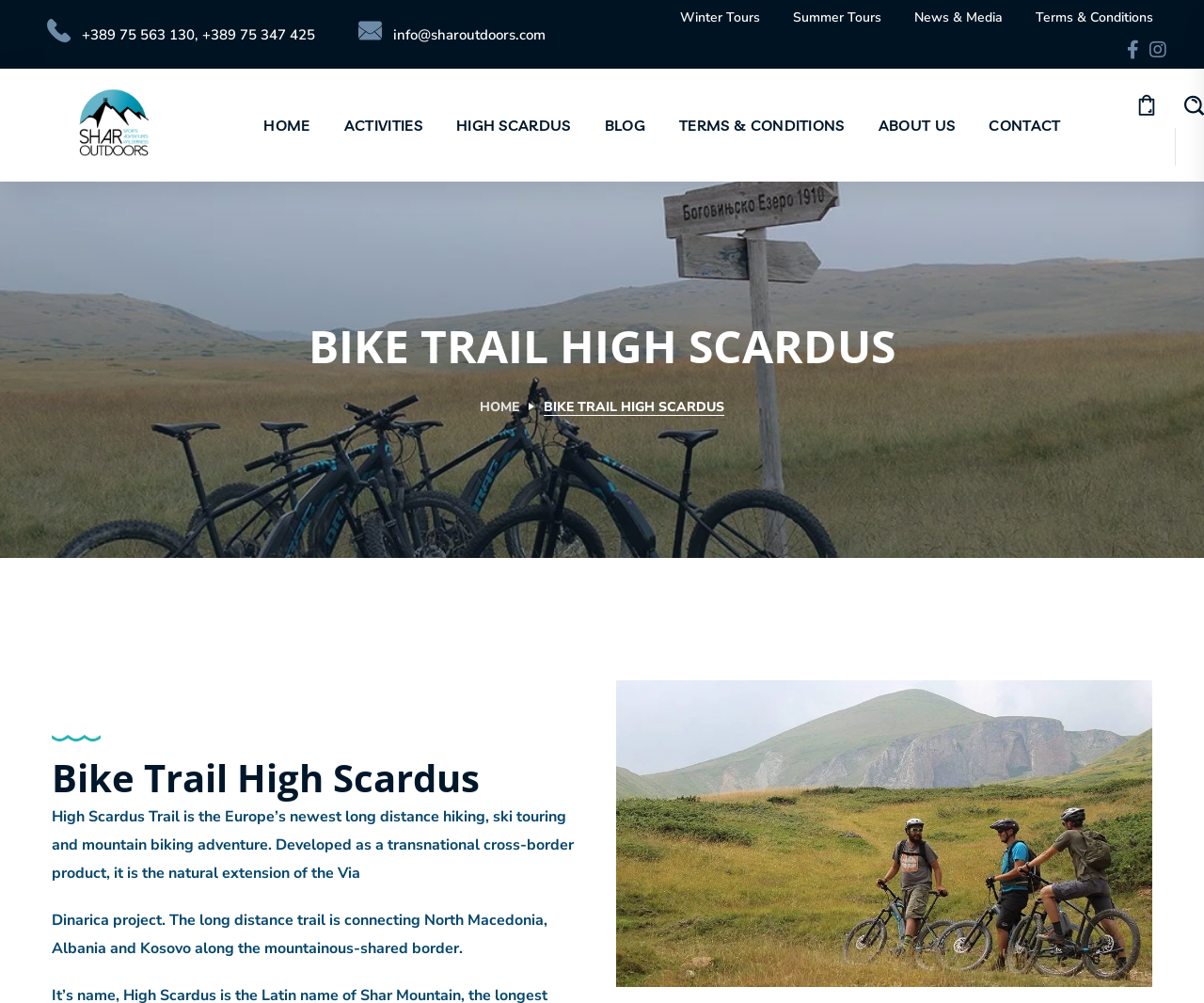Identify the bounding box coordinates for the region of the element that should be clicked to carry out the instruction: "Click on the HOME button". The bounding box coordinates should be four float numbers between 0 and 1, i.e., [left, top, right, bottom].

[0.205, 0.087, 0.272, 0.162]